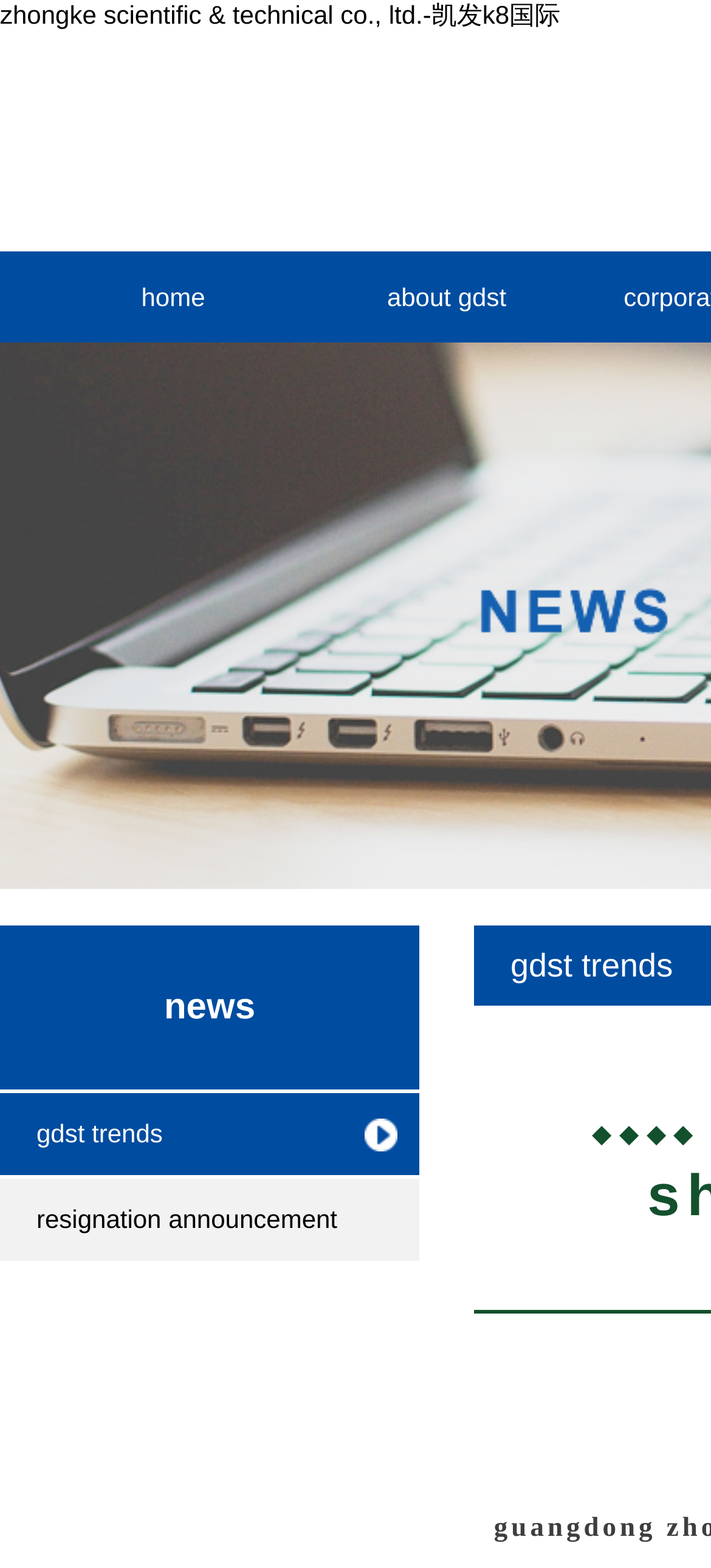Can you find the bounding box coordinates of the area I should click to execute the following instruction: "check gdst trends"?

[0.0, 0.697, 0.59, 0.749]